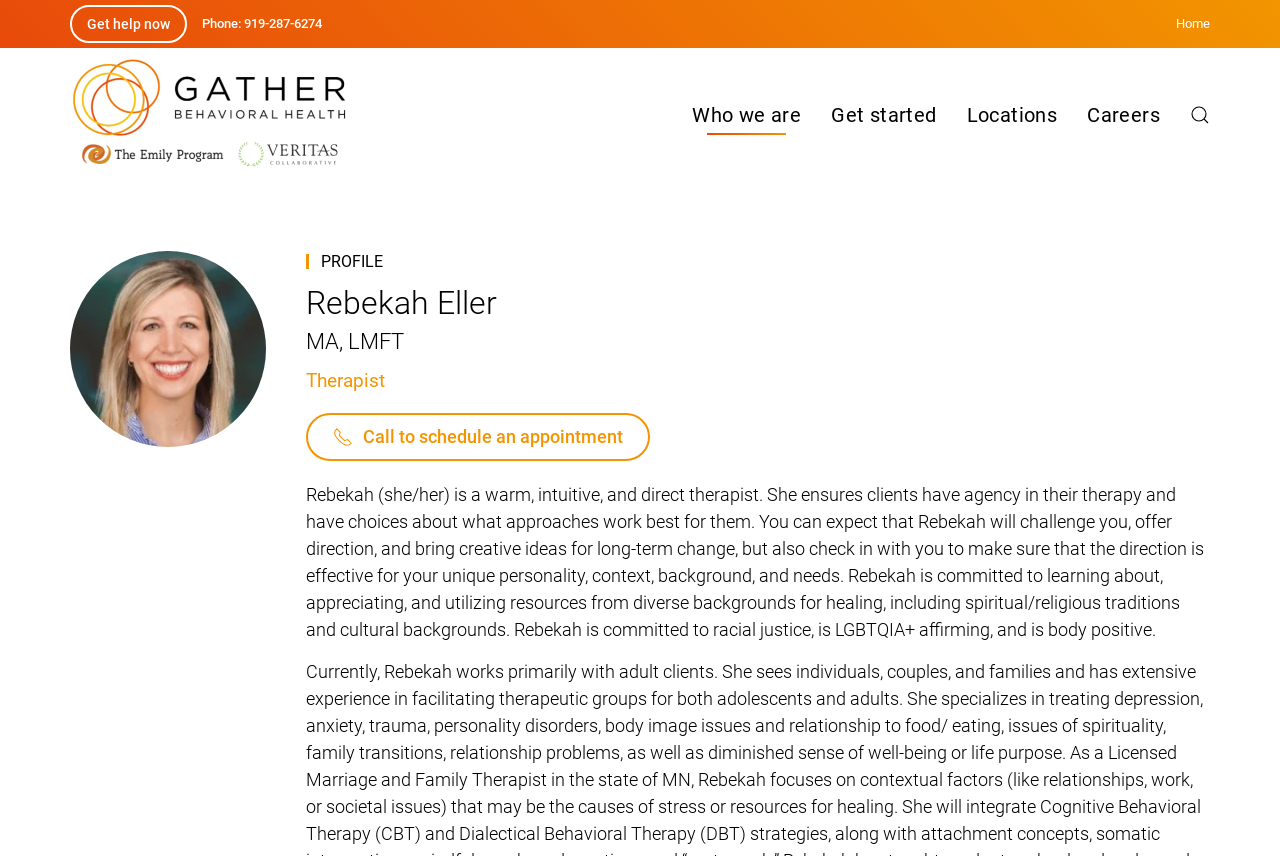Please identify the bounding box coordinates of the clickable area that will fulfill the following instruction: "Go to Home". The coordinates should be in the format of four float numbers between 0 and 1, i.e., [left, top, right, bottom].

[0.919, 0.017, 0.945, 0.039]